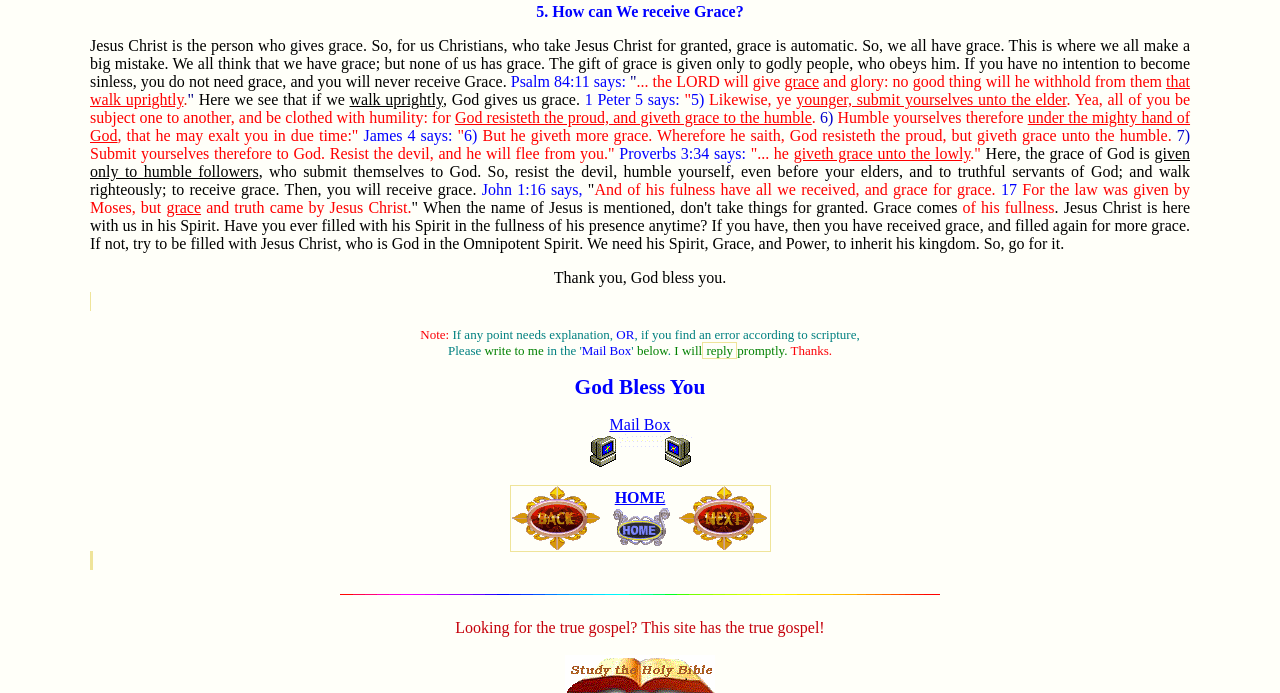Using details from the image, please answer the following question comprehensively:
Who gives grace?

According to the webpage, Jesus Christ is the person who gives grace. This is mentioned in the text, which says that Jesus Christ is the one who gives grace to those who obey Him.